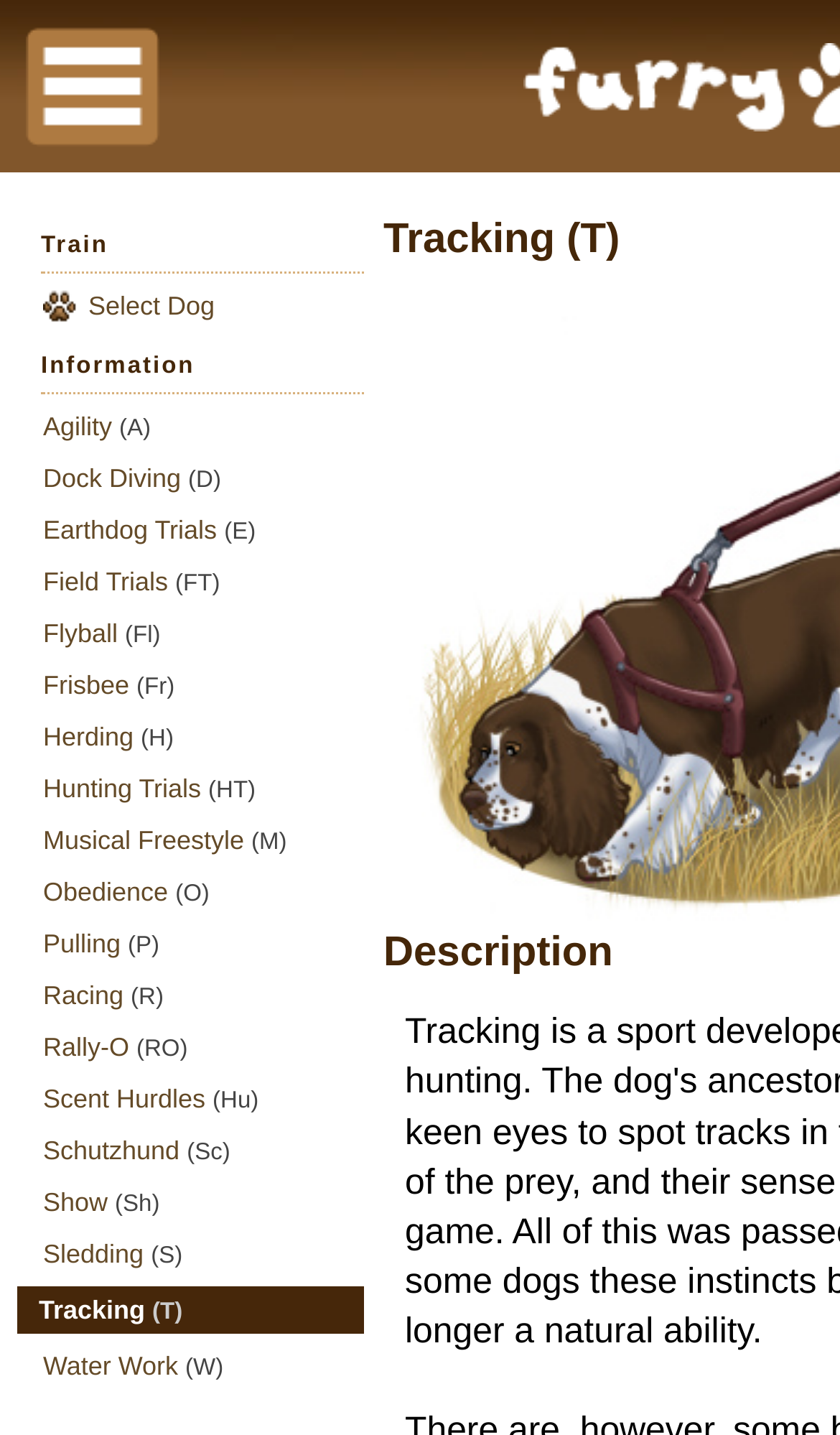Locate the bounding box coordinates of the area you need to click to fulfill this instruction: 'Learn about Dock Diving'. The coordinates must be in the form of four float numbers ranging from 0 to 1: [left, top, right, bottom].

[0.051, 0.32, 0.431, 0.347]